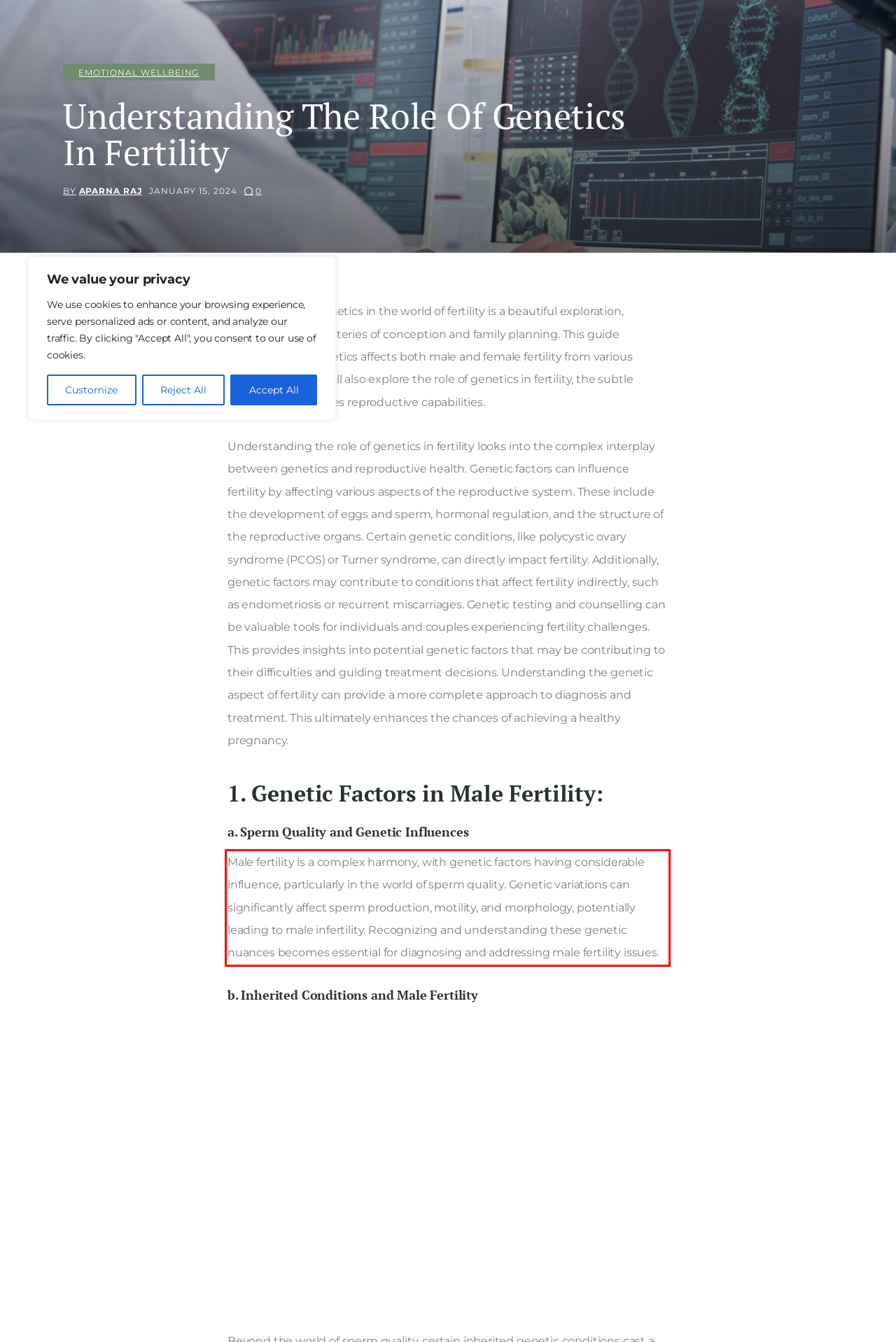Using the provided webpage screenshot, recognize the text content in the area marked by the red bounding box.

Male fertility is a complex harmony, with genetic factors having considerable influence, particularly in the world of sperm quality. Genetic variations can significantly affect sperm production, motility, and morphology, potentially leading to male infertility. Recognizing and understanding these genetic nuances becomes essential for diagnosing and addressing male fertility issues.